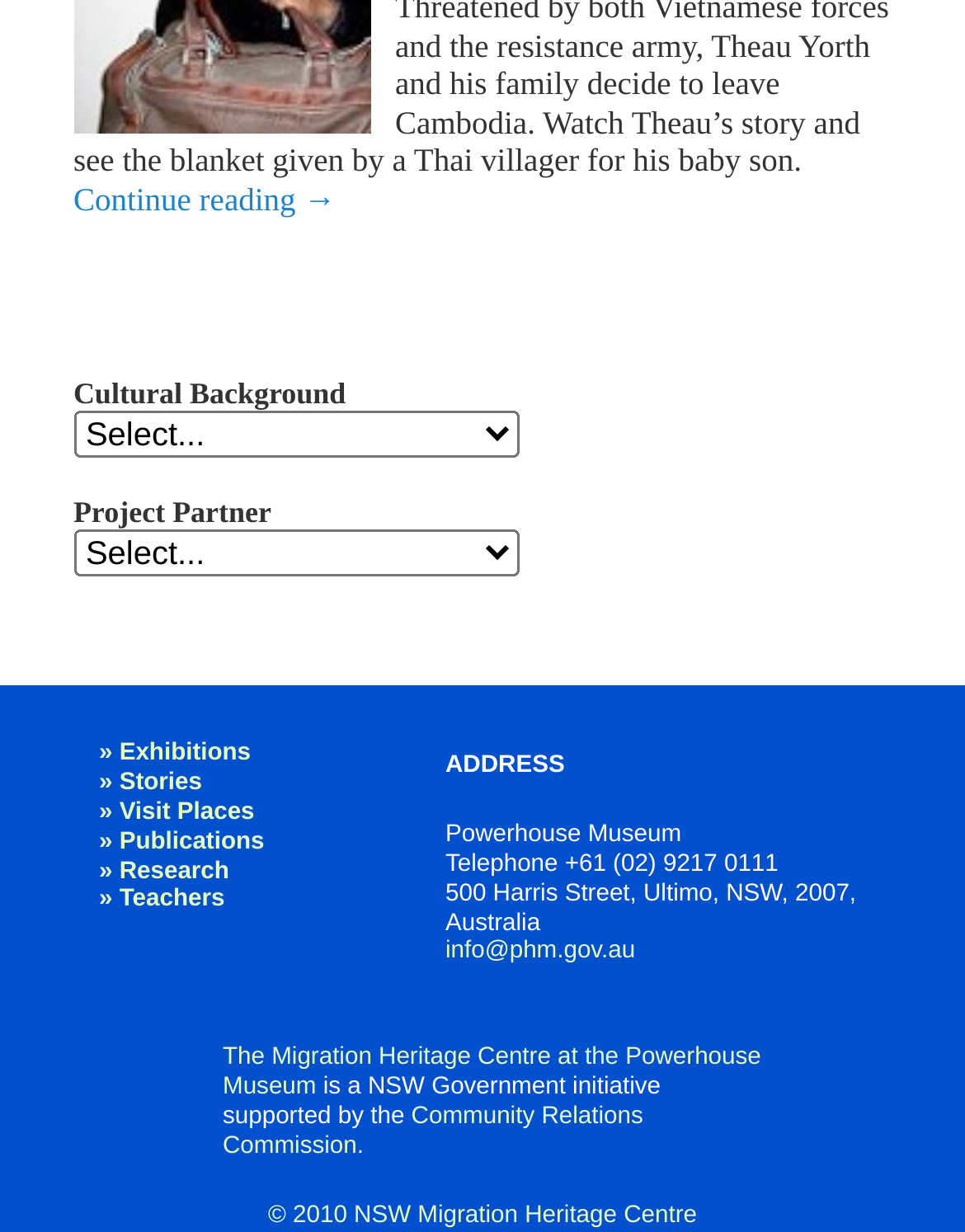Locate the UI element described by info@phm.gov.au and provide its bounding box coordinates. Use the format (top-left x, top-left y, bottom-right x, bottom-right y) with all values as floating point numbers between 0 and 1.

[0.462, 0.762, 0.658, 0.784]